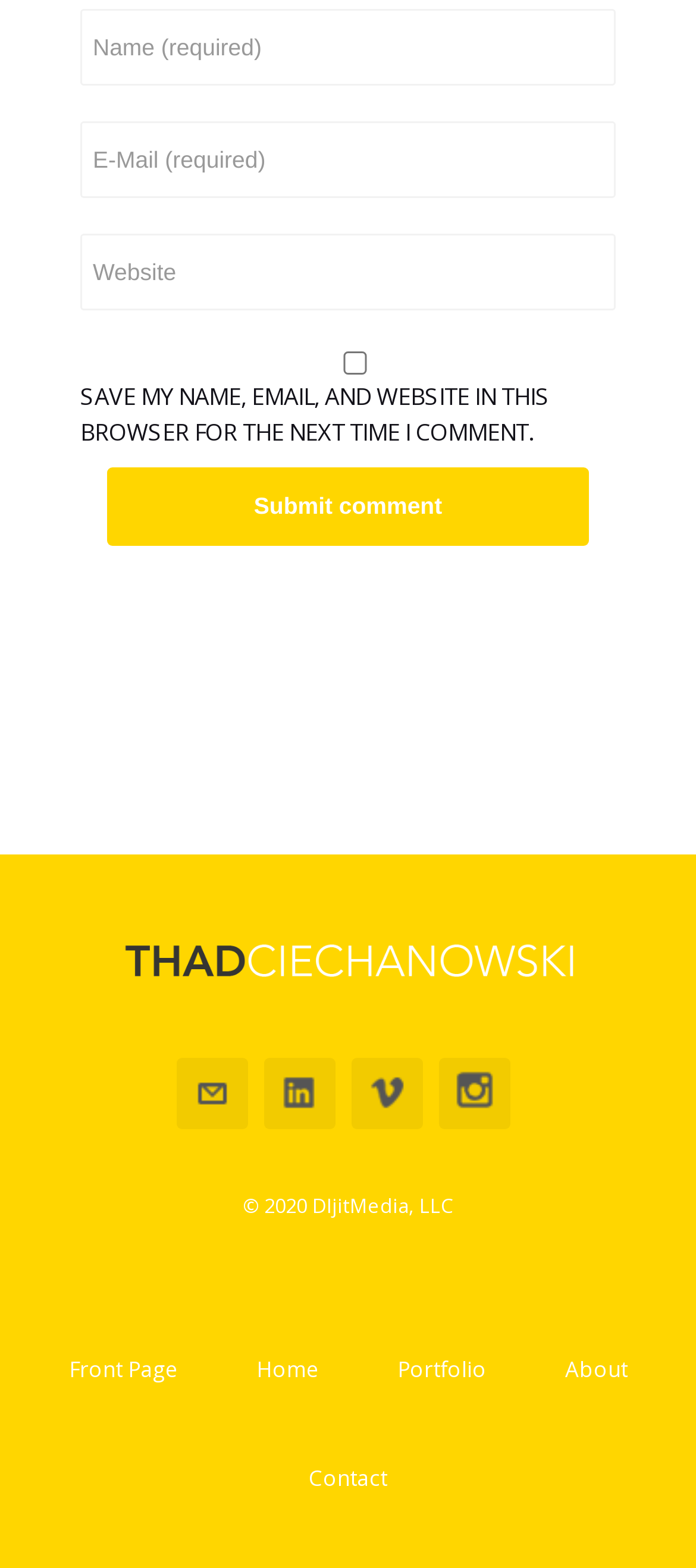Carefully observe the image and respond to the question with a detailed answer:
What is the purpose of the checkbox?

The checkbox element has a corresponding text 'SAVE MY NAME, EMAIL, AND WEBSITE IN THIS BROWSER FOR THE NEXT TIME I COMMENT.' which indicates its purpose is to save the user's comment information for future use.